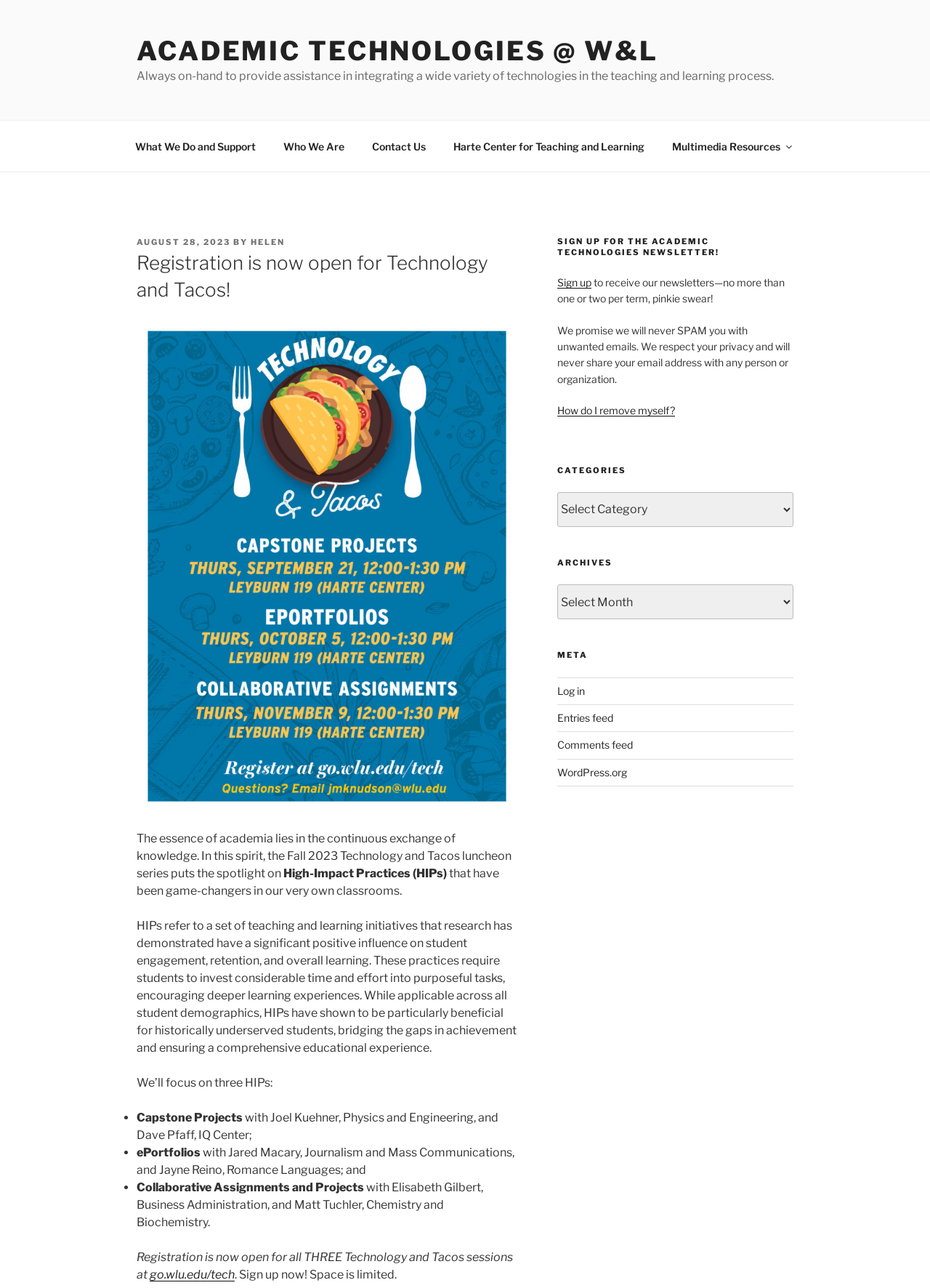Give a concise answer using one word or a phrase to the following question:
What are the three HIPs mentioned in the webpage?

Capstone Projects, ePortfolios, Collaborative Assignments